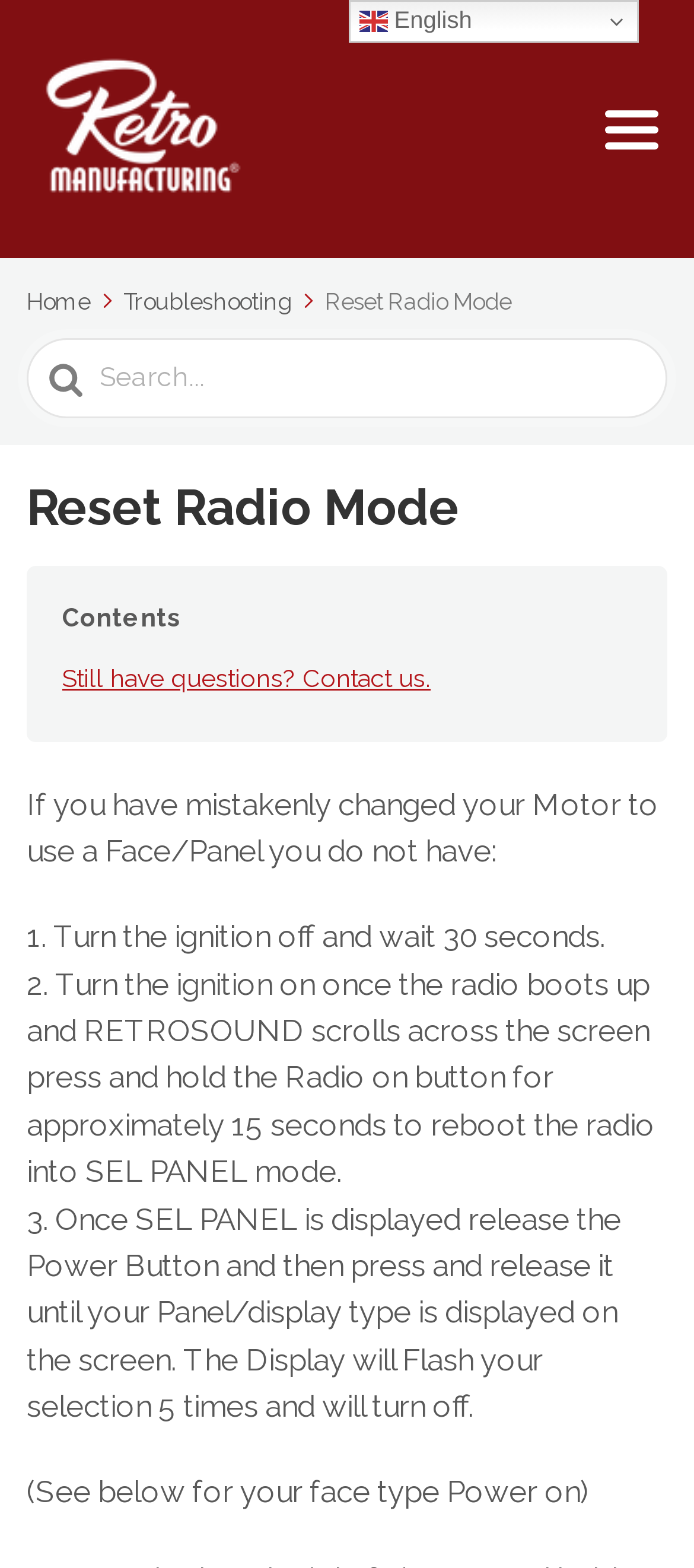Answer the question in one word or a short phrase:
What is the text of the first link on the page?

Retro Manufacturing Knowledge Base